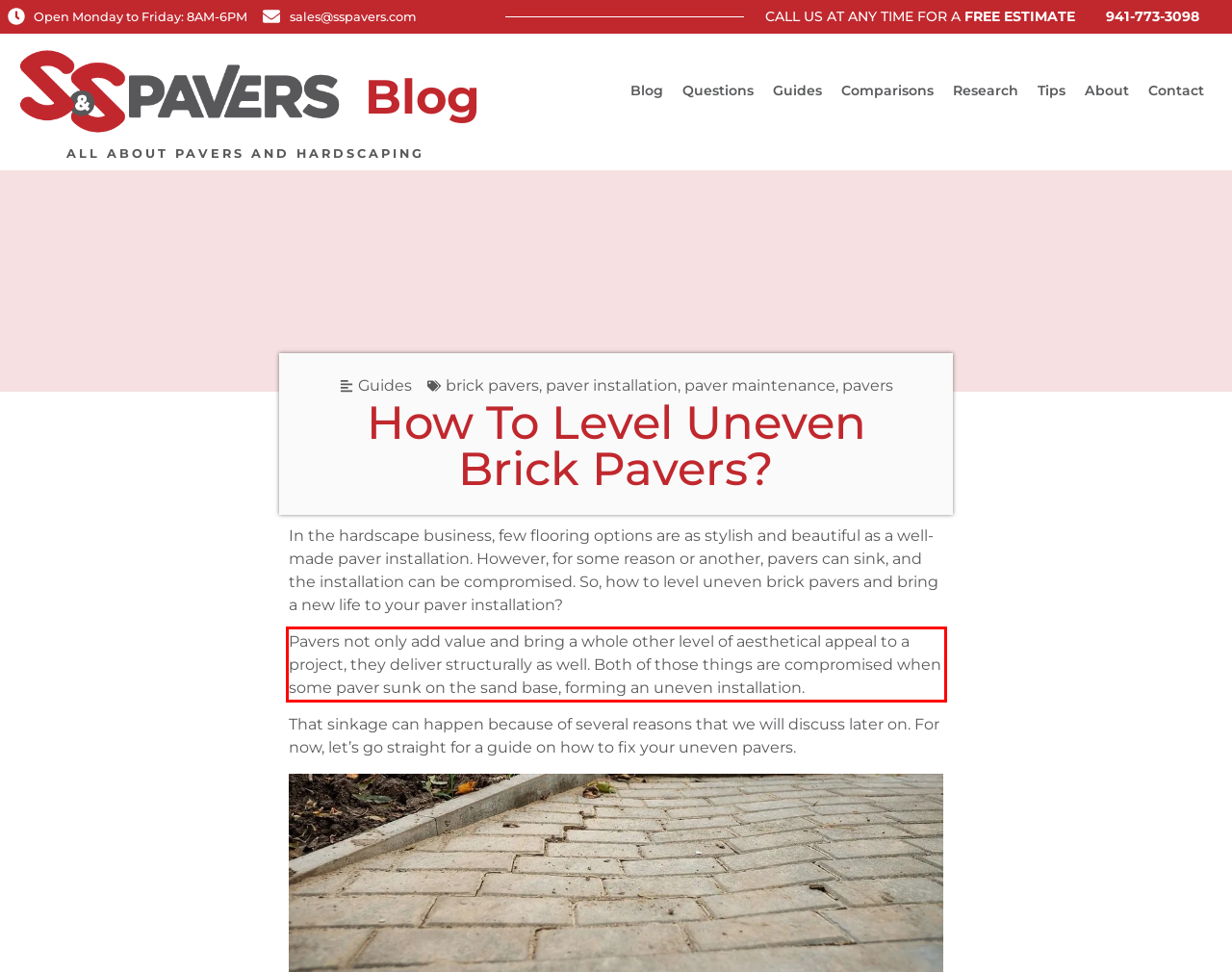Analyze the screenshot of the webpage that features a red bounding box and recognize the text content enclosed within this red bounding box.

Pavers not only add value and bring a whole other level of aesthetical appeal to a project, they deliver structurally as well. Both of those things are compromised when some paver sunk on the sand base, forming an uneven installation.